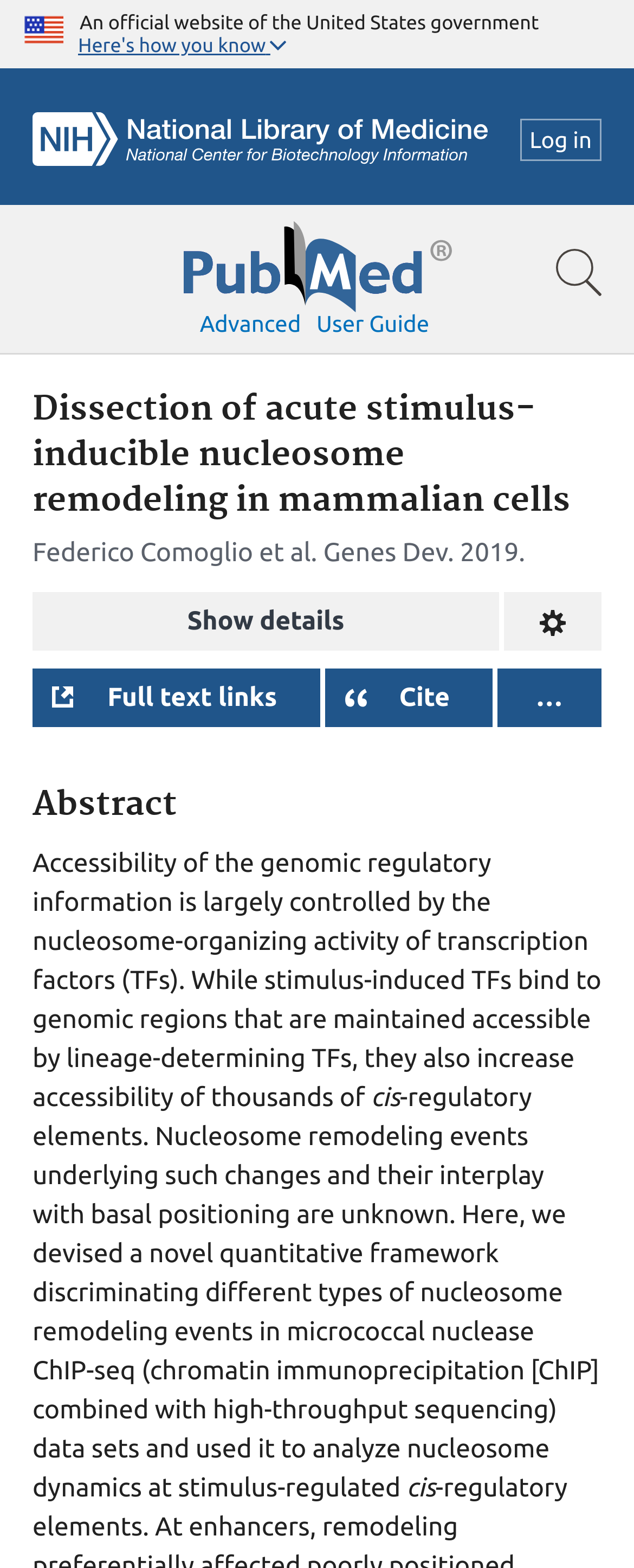Extract the bounding box coordinates for the described element: "Show details". The coordinates should be represented as four float numbers between 0 and 1: [left, top, right, bottom].

[0.051, 0.378, 0.787, 0.415]